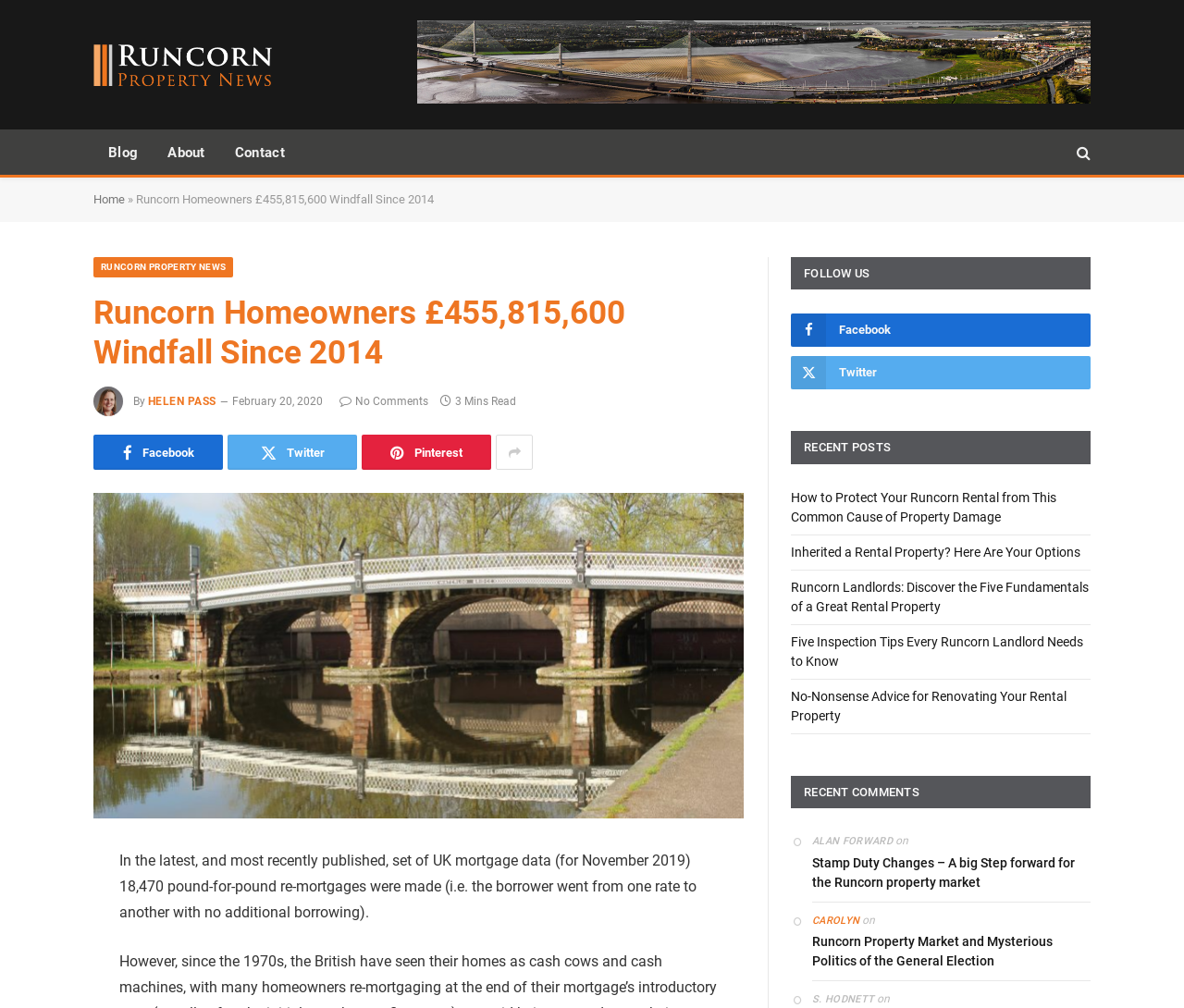Provide the bounding box coordinates for the UI element that is described as: "Helen Pass".

[0.125, 0.391, 0.183, 0.404]